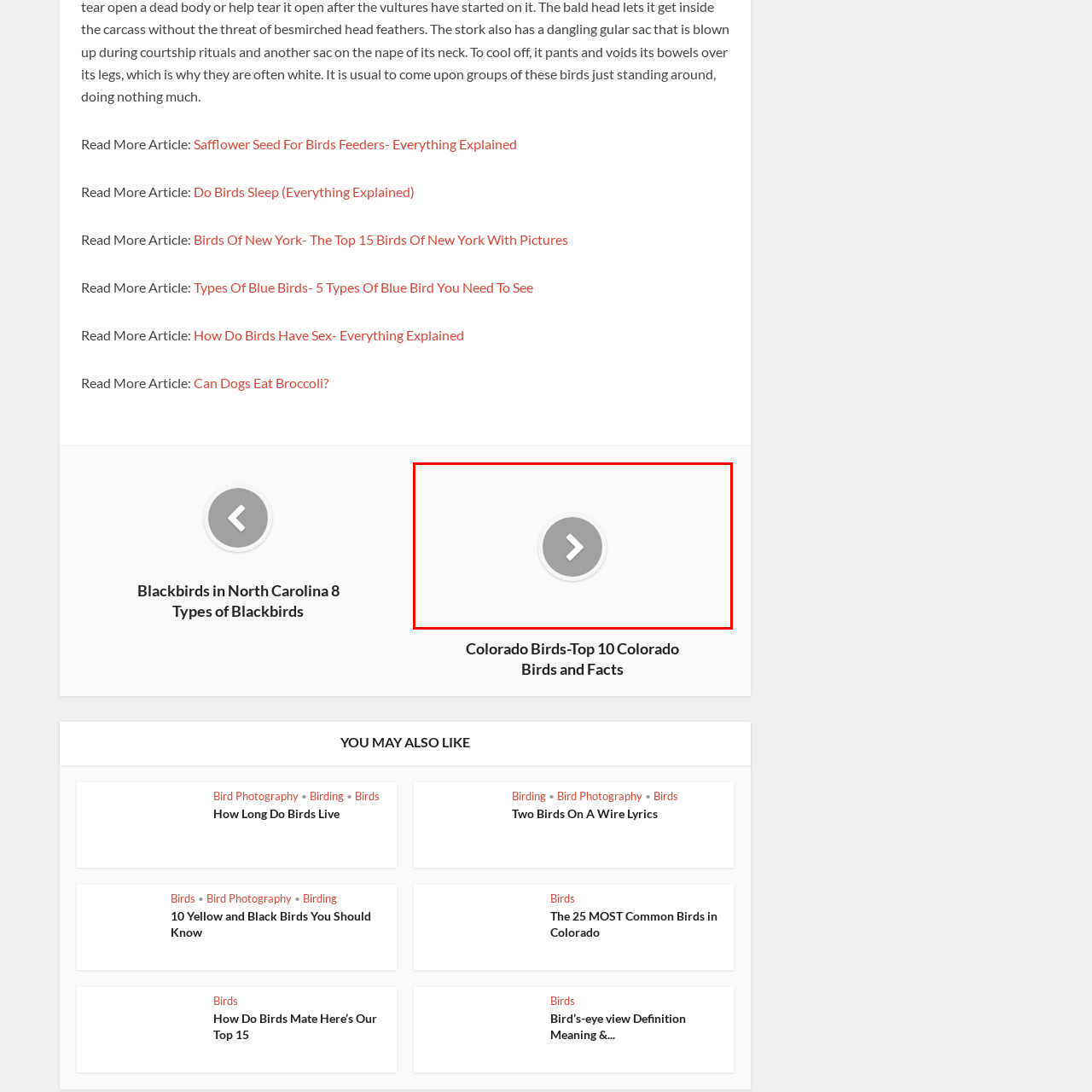Analyze the picture within the red frame, What color is the button? 
Provide a one-word or one-phrase response.

Grey